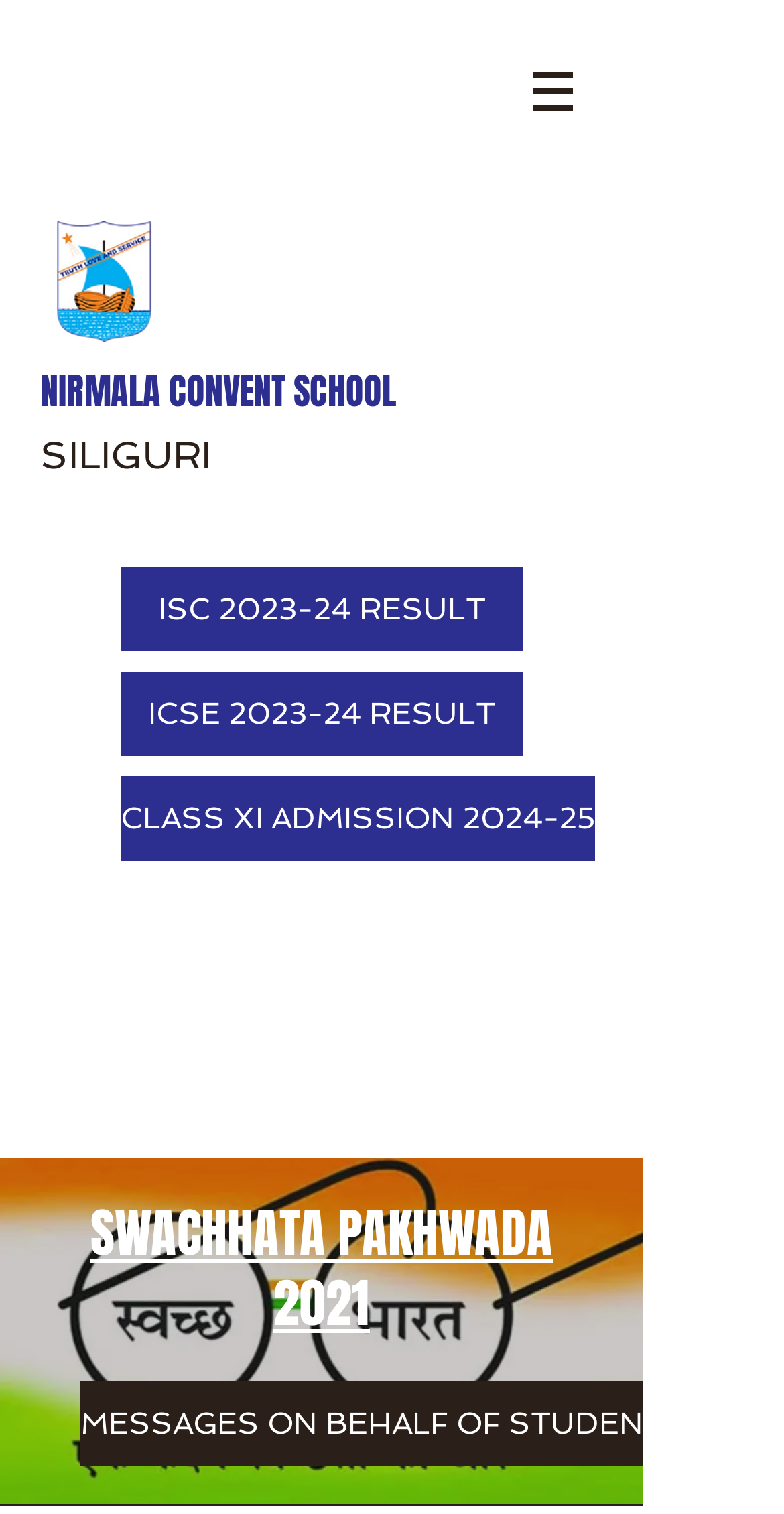Using the provided element description: "title="Liaoning EO Technology Co.,Ltd"", identify the bounding box coordinates. The coordinates should be four floats between 0 and 1 in the order [left, top, right, bottom].

None